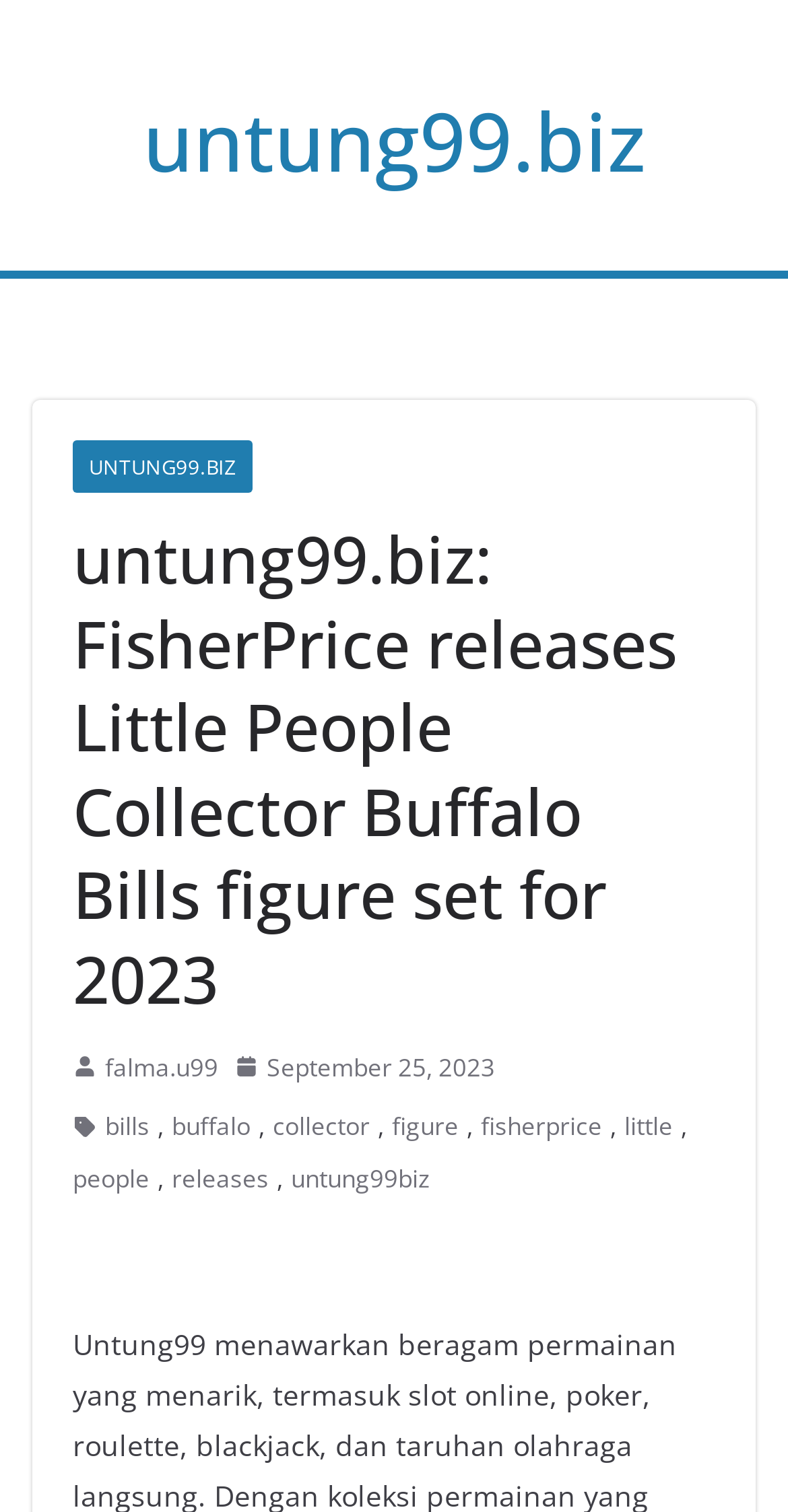Please identify the bounding box coordinates of the element's region that I should click in order to complete the following instruction: "visit the homepage". The bounding box coordinates consist of four float numbers between 0 and 1, i.e., [left, top, right, bottom].

[0.181, 0.056, 0.819, 0.13]